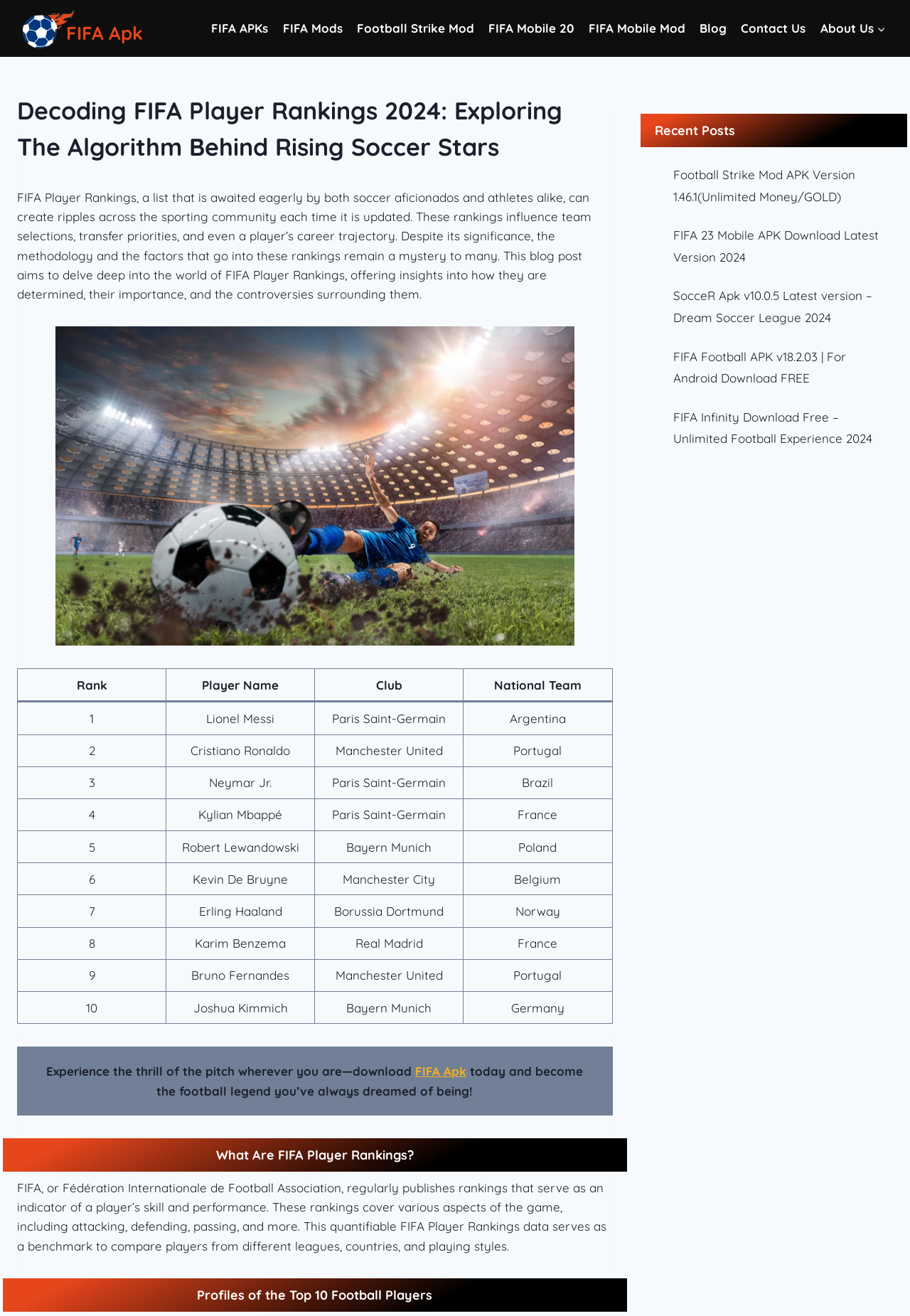Please identify the bounding box coordinates of the clickable area that will allow you to execute the instruction: "Click the link to learn about managing Windows as a service".

None